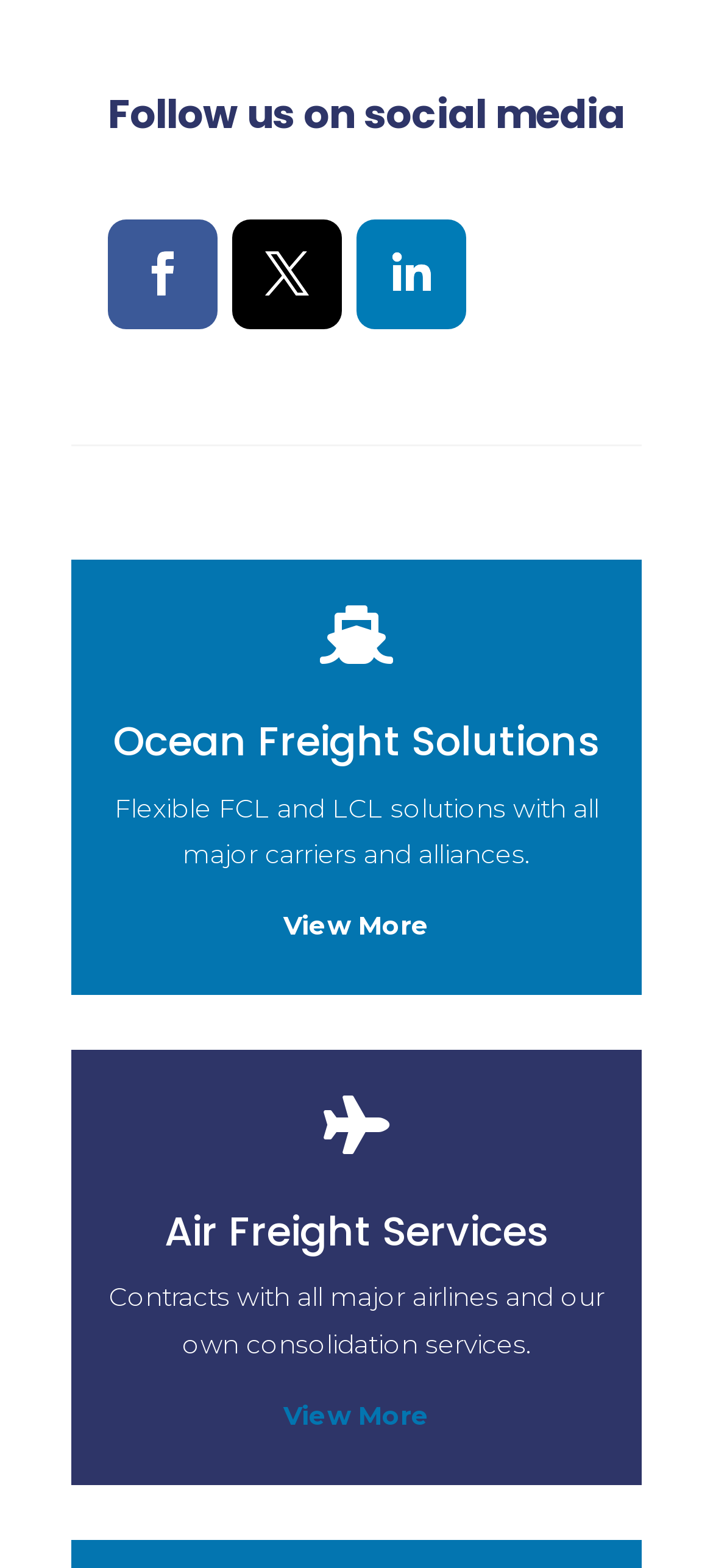Locate the bounding box coordinates of the clickable element to fulfill the following instruction: "View Ocean Freight Solutions". Provide the coordinates as four float numbers between 0 and 1 in the format [left, top, right, bottom].

[0.159, 0.455, 0.841, 0.491]